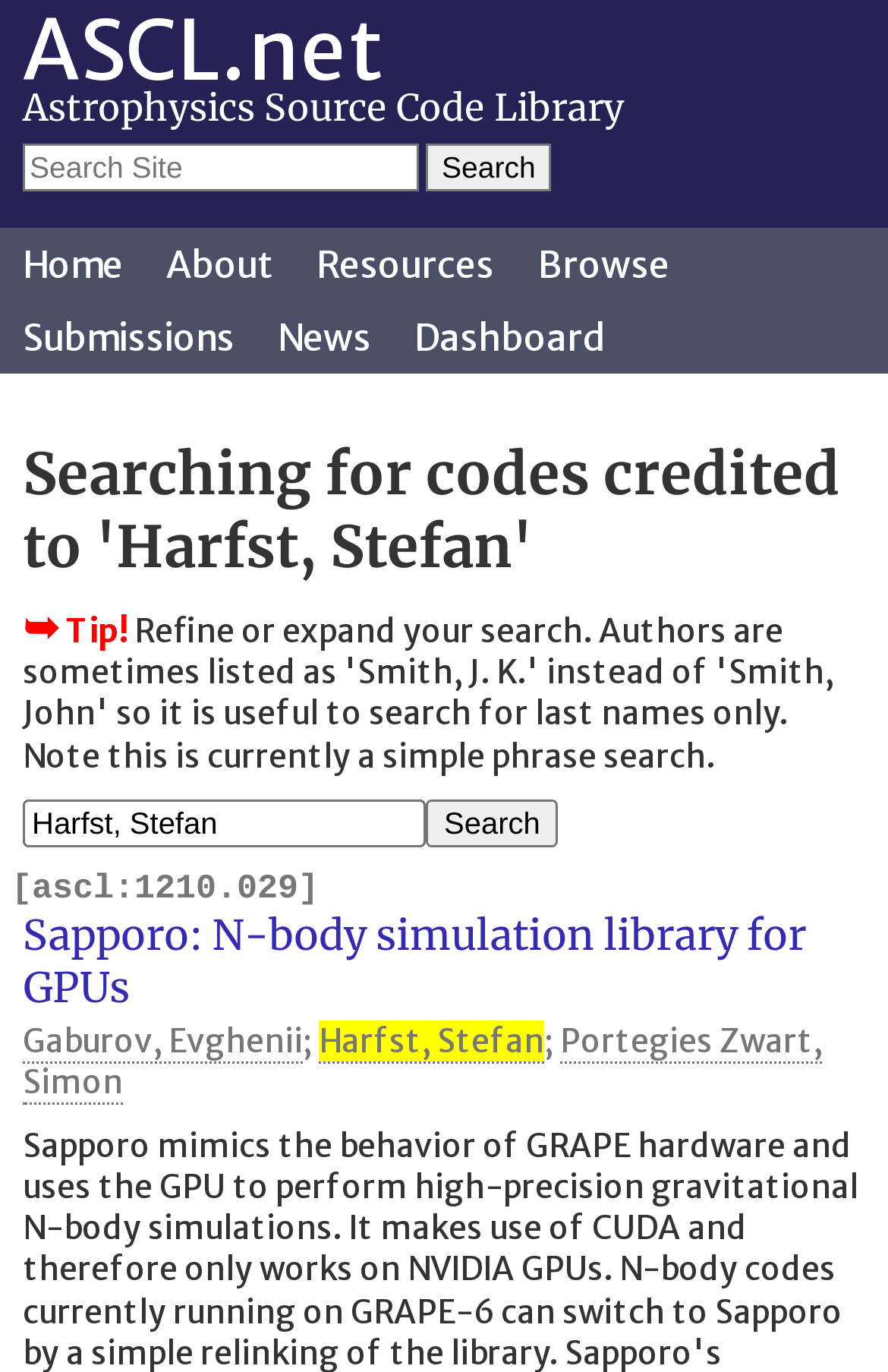Determine the coordinates of the bounding box for the clickable area needed to execute this instruction: "Go to the home page".

[0.005, 0.166, 0.159, 0.219]